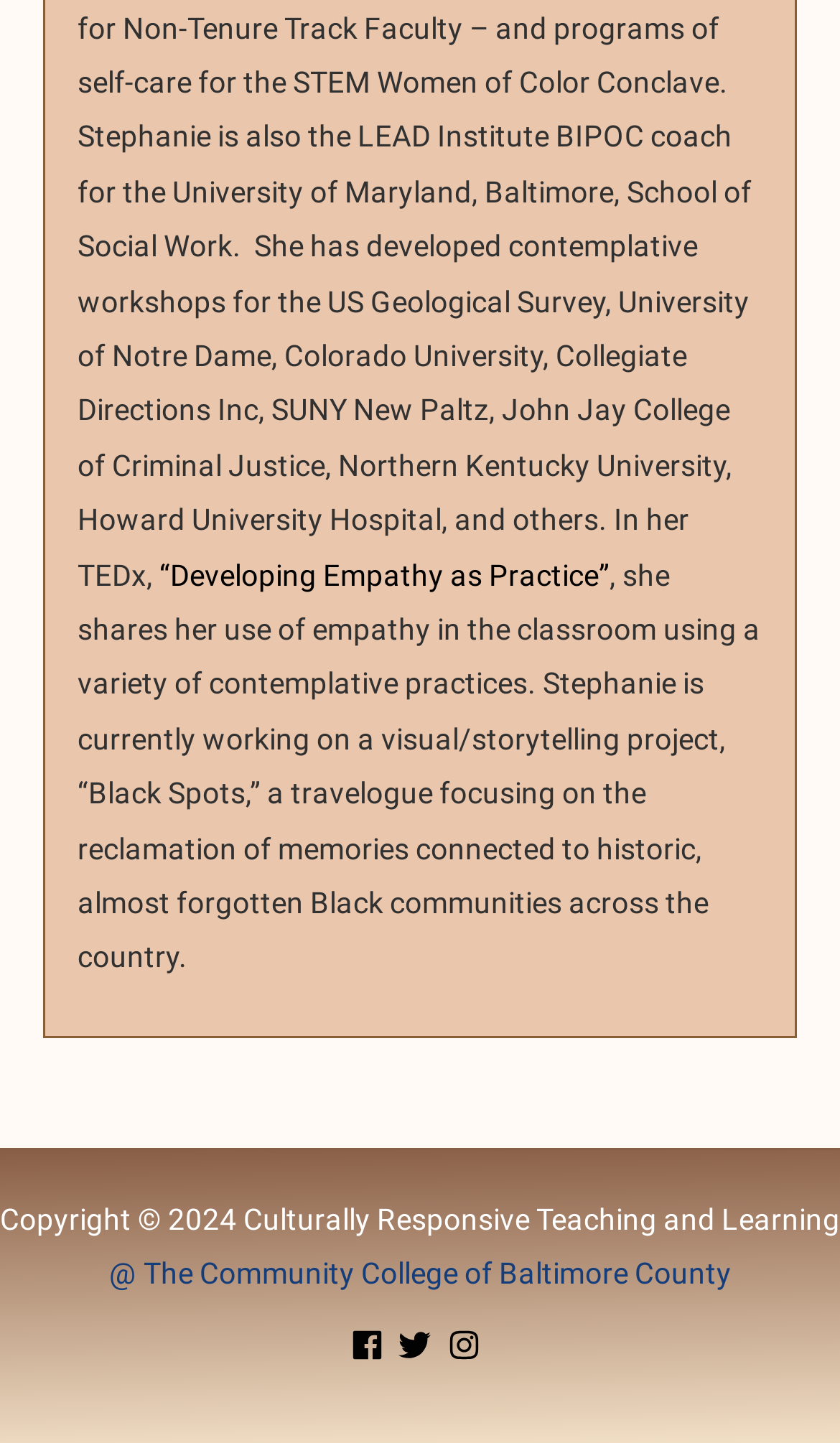Please determine the bounding box coordinates for the element with the description: "ryan".

None